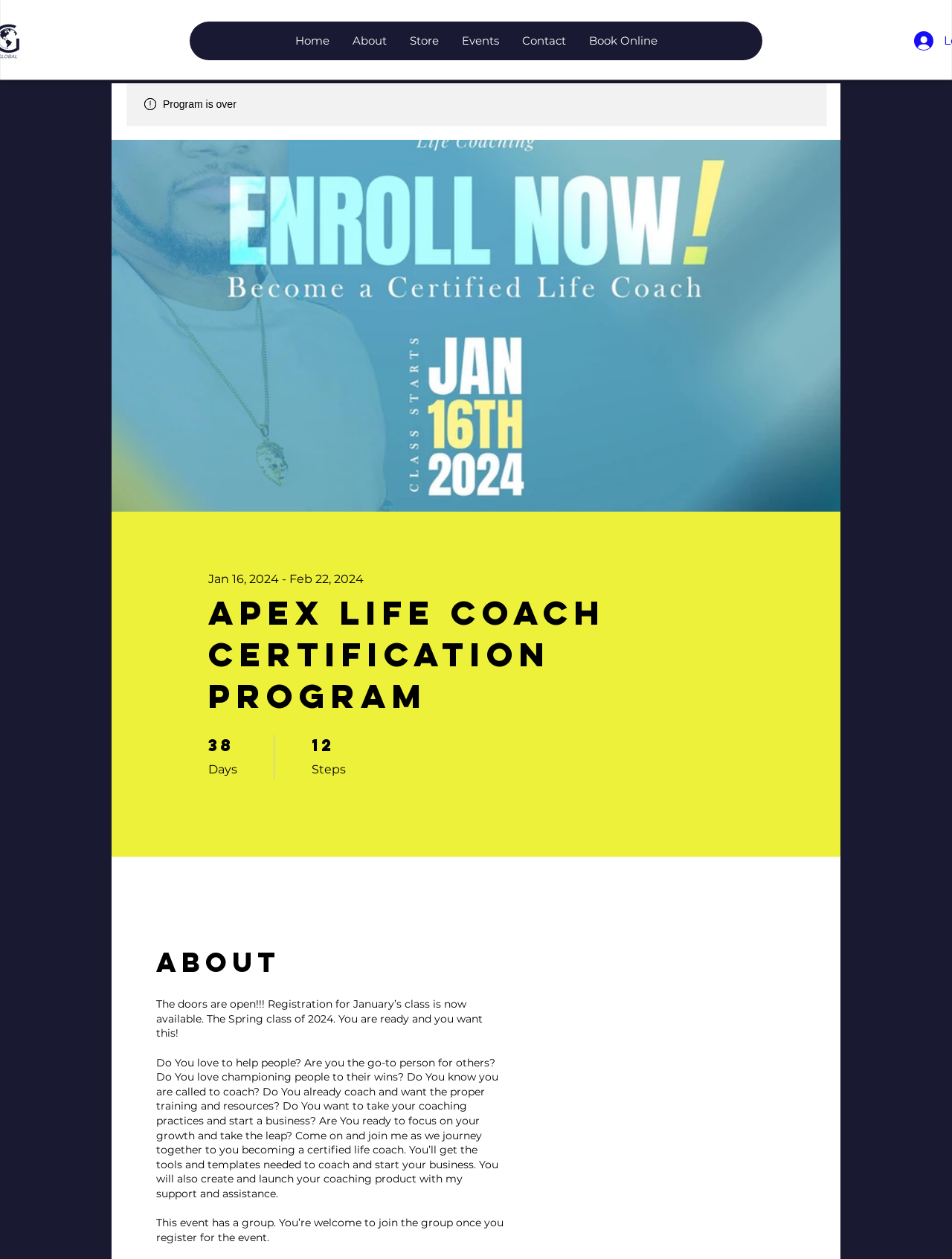Extract the primary heading text from the webpage.

Apex Life Coach Certification Program